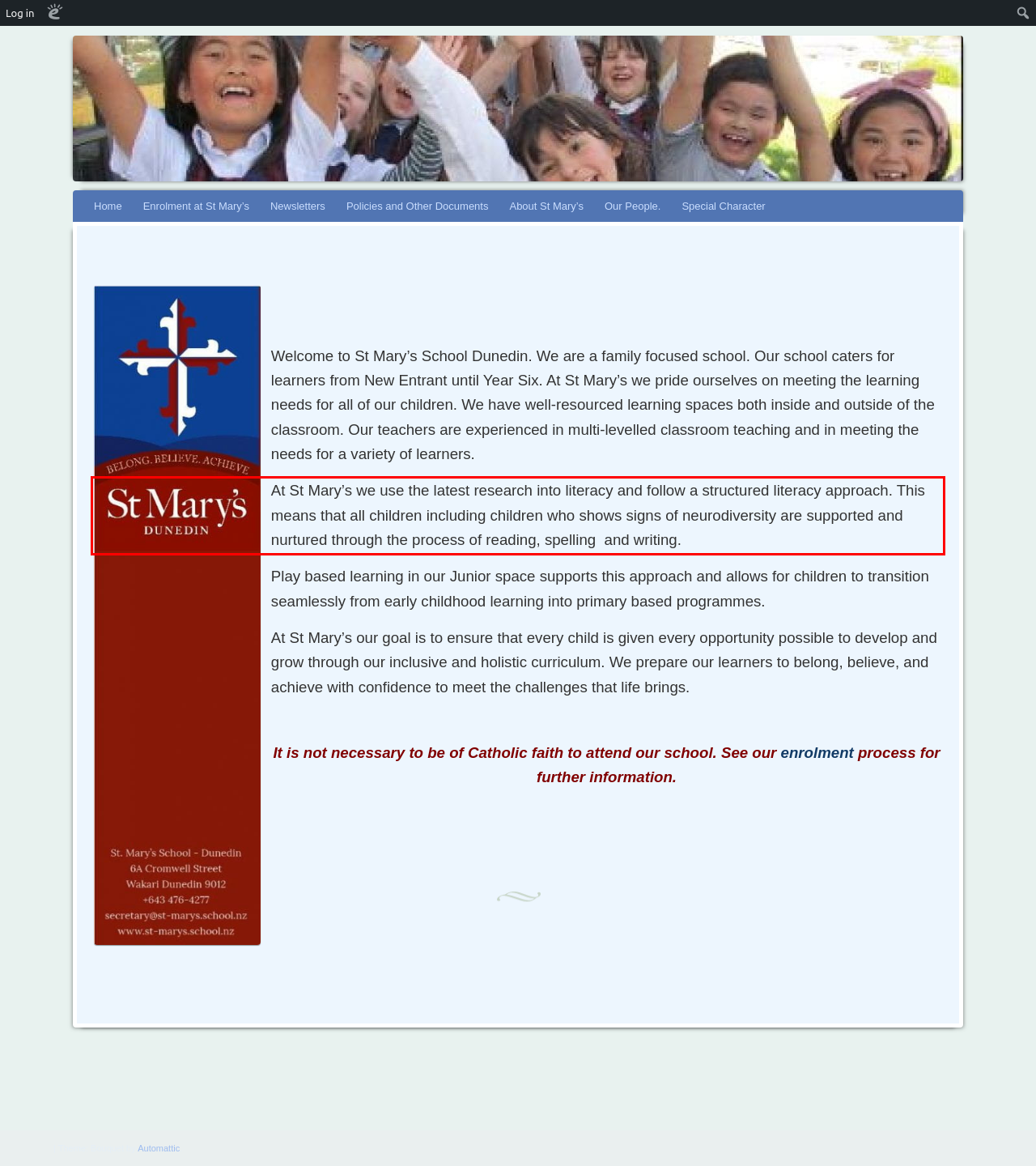With the provided screenshot of a webpage, locate the red bounding box and perform OCR to extract the text content inside it.

At St Mary’s we use the latest research into literacy and follow a structured literacy approach. This means that all children including children who shows signs of neurodiversity are supported and nurtured through the process of reading, spelling and writing.